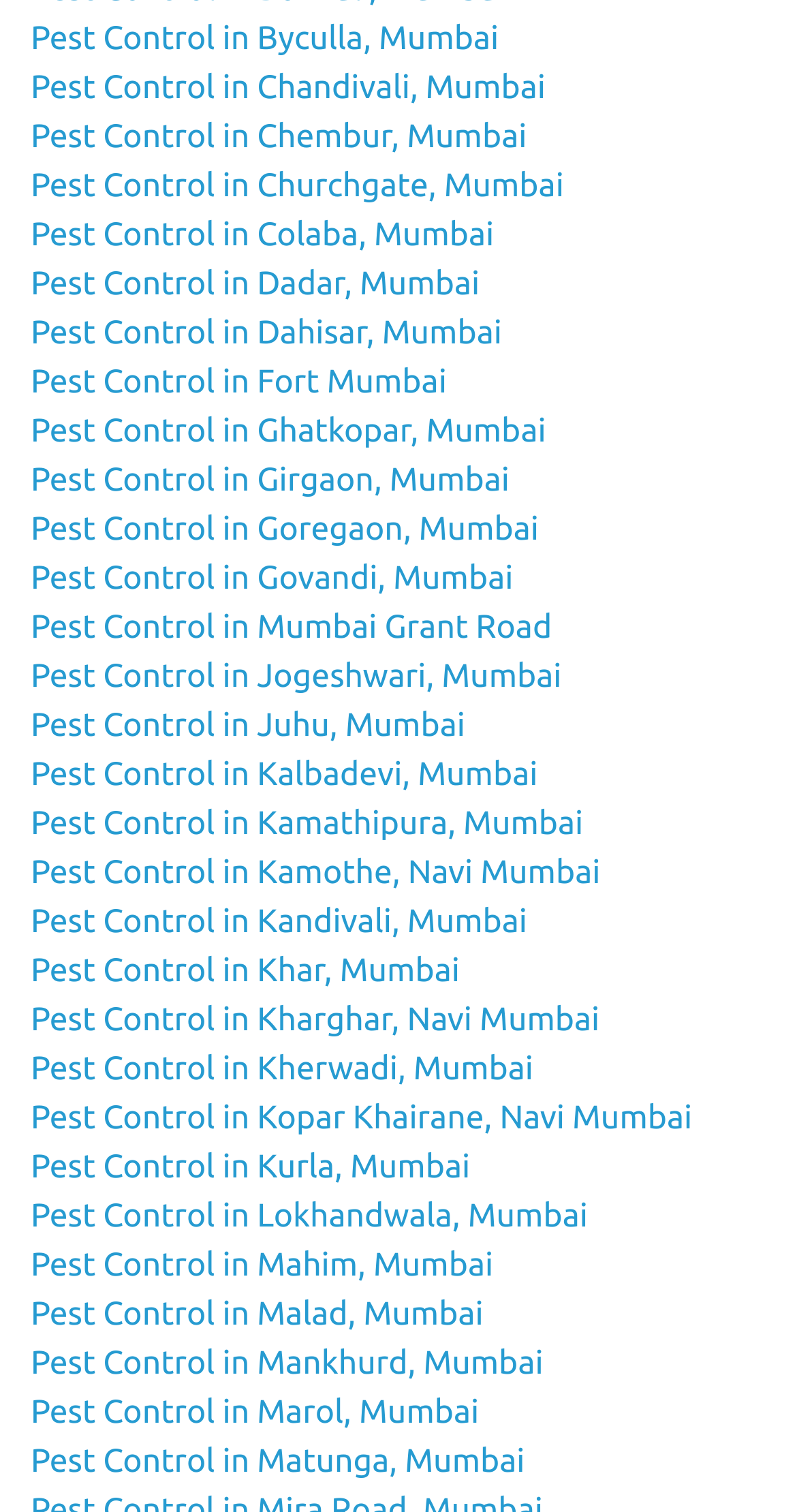How many locations are listed for pest control?
Using the visual information, answer the question in a single word or phrase.

34